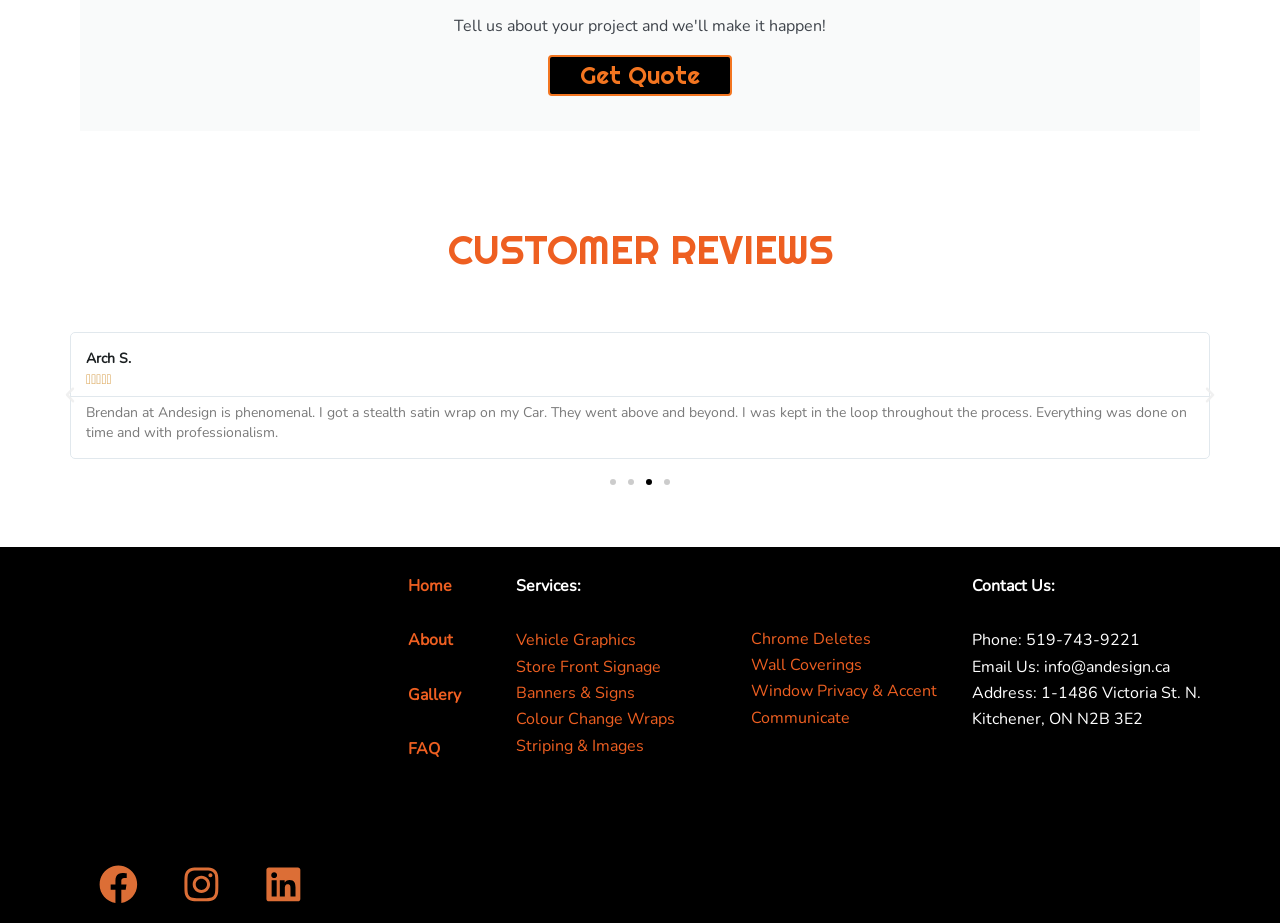Locate the bounding box coordinates of the region to be clicked to comply with the following instruction: "Learn about vehicle graphics services". The coordinates must be four float numbers between 0 and 1, in the form [left, top, right, bottom].

[0.403, 0.682, 0.497, 0.706]